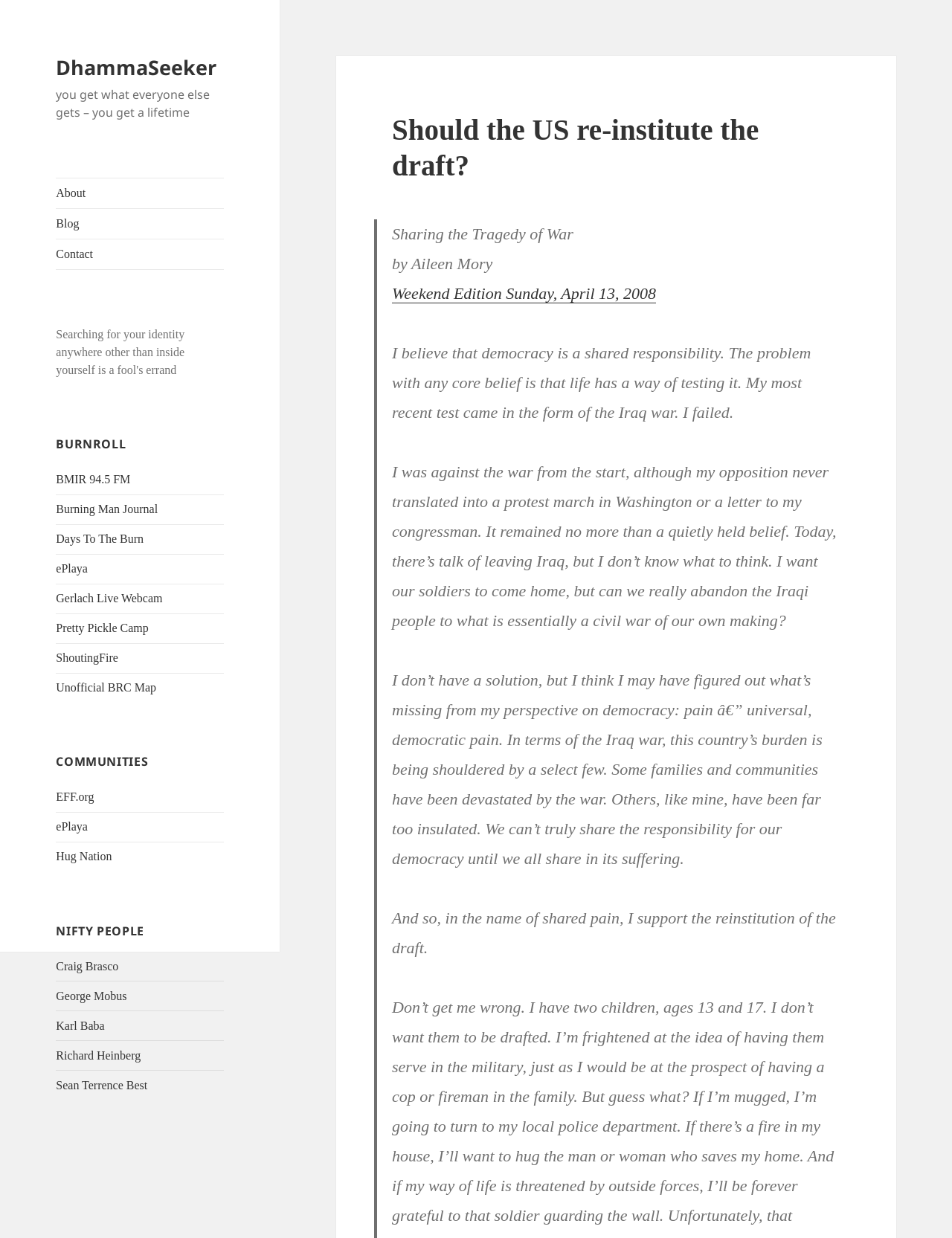Provide the bounding box coordinates of the HTML element this sentence describes: "Haiti Innovation". The bounding box coordinates consist of four float numbers between 0 and 1, i.e., [left, top, right, bottom].

None